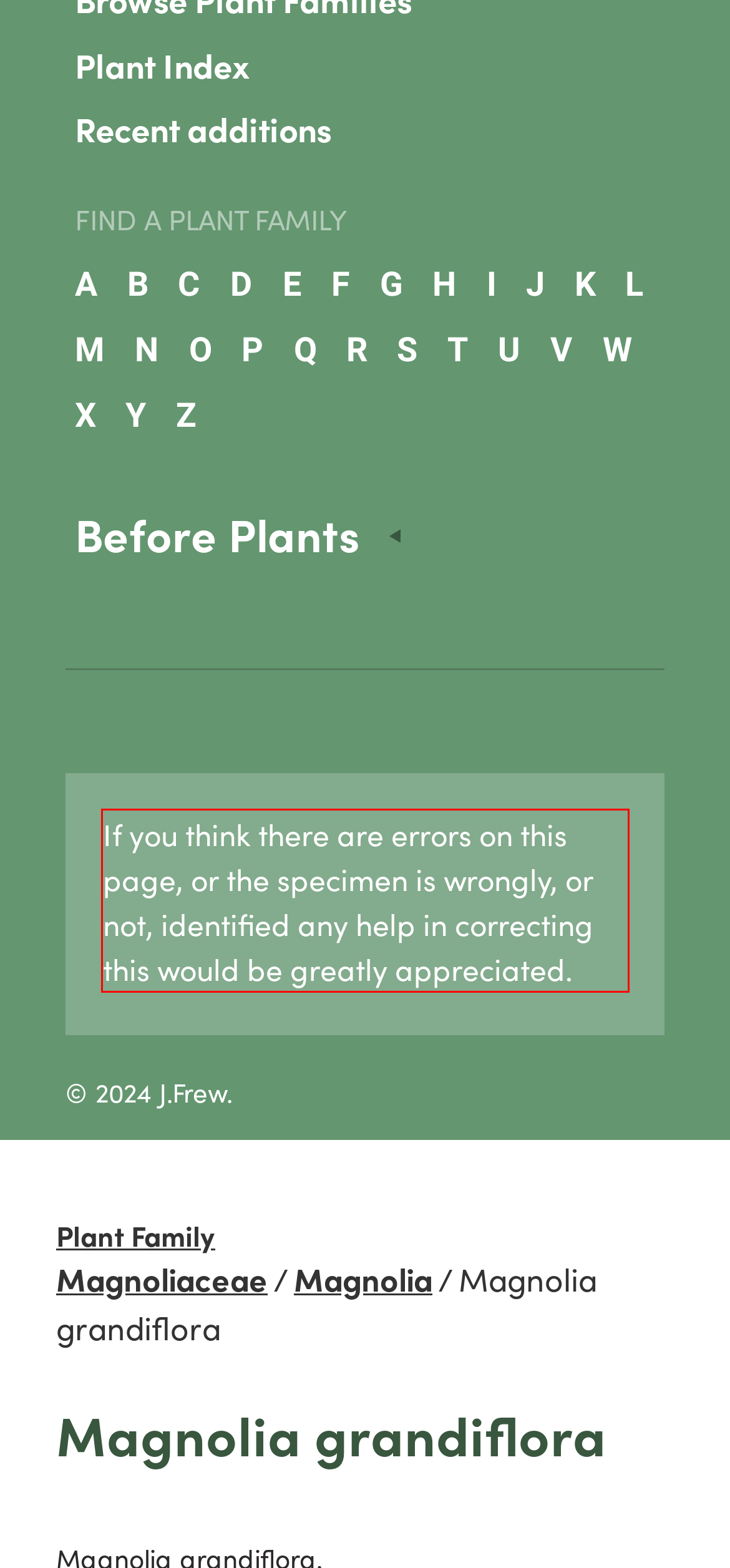Identify the text within the red bounding box on the webpage screenshot and generate the extracted text content.

If you think there are errors on this page, or the specimen is wrongly, or not, identified any help in correcting this would be greatly appreciated.